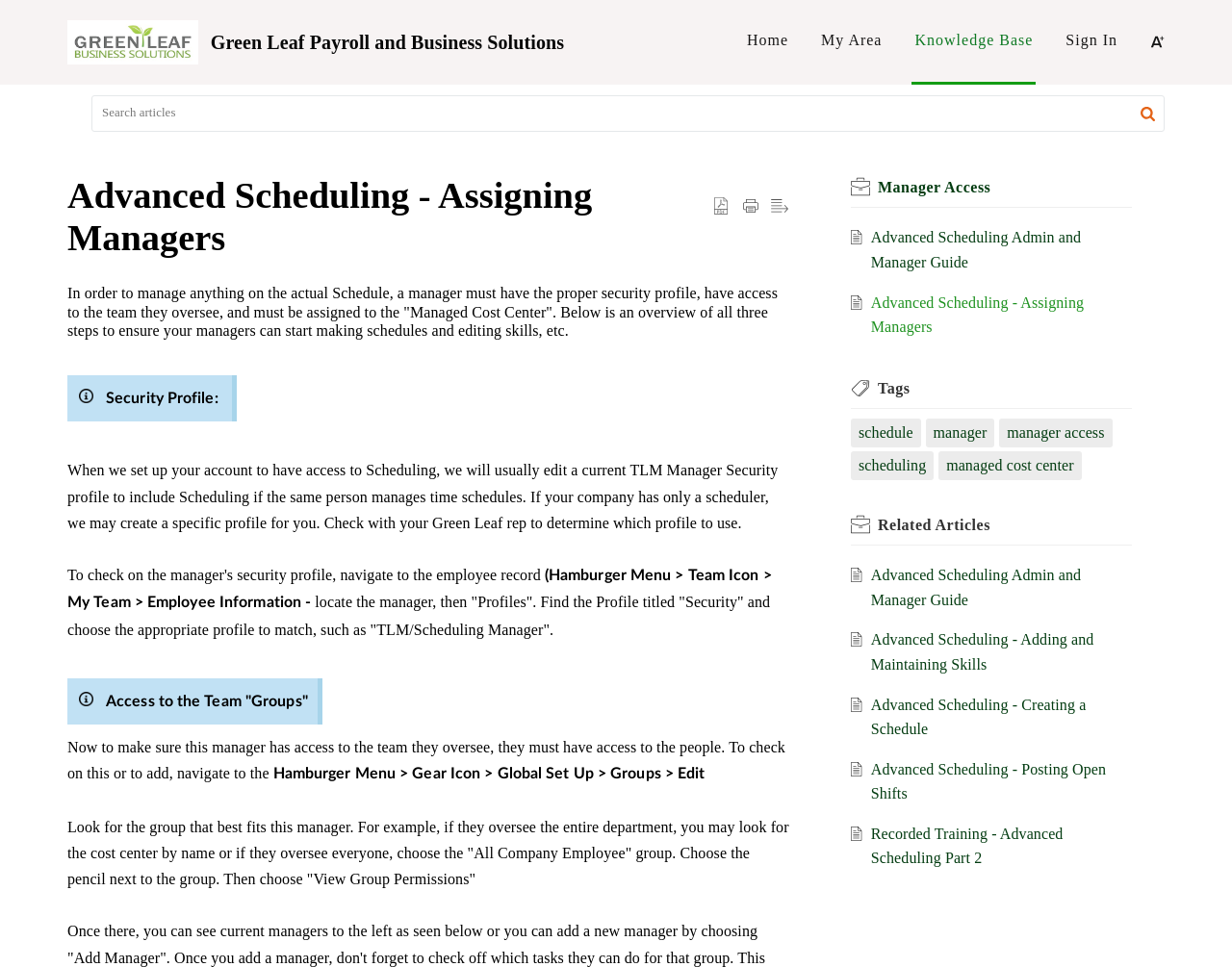Ascertain the bounding box coordinates for the UI element detailed here: "managed cost center". The coordinates should be provided as [left, top, right, bottom] with each value being a float between 0 and 1.

[0.768, 0.469, 0.872, 0.494]